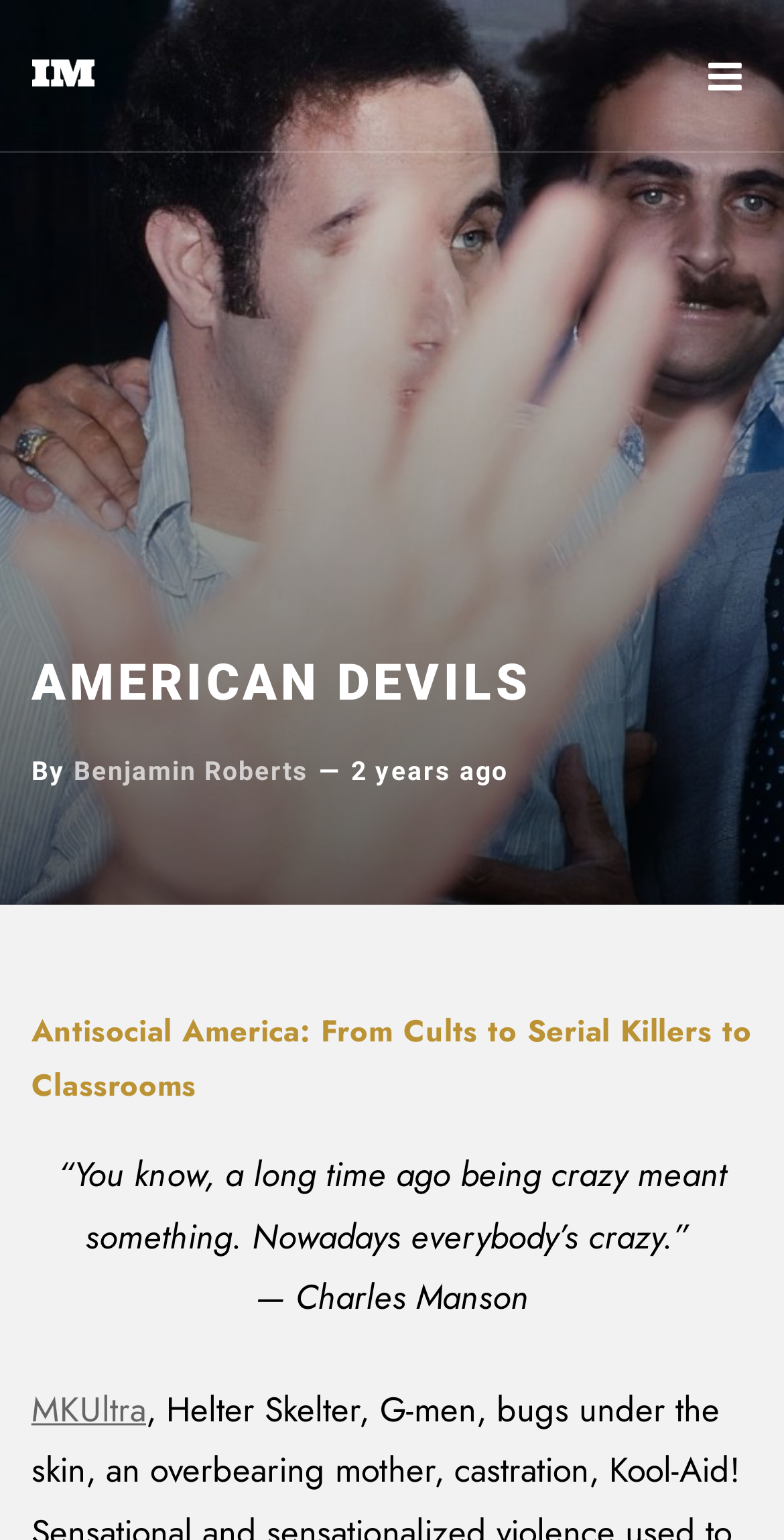Respond with a single word or phrase to the following question:
What is the topic related to Charles Manson mentioned in the article?

MKUltra